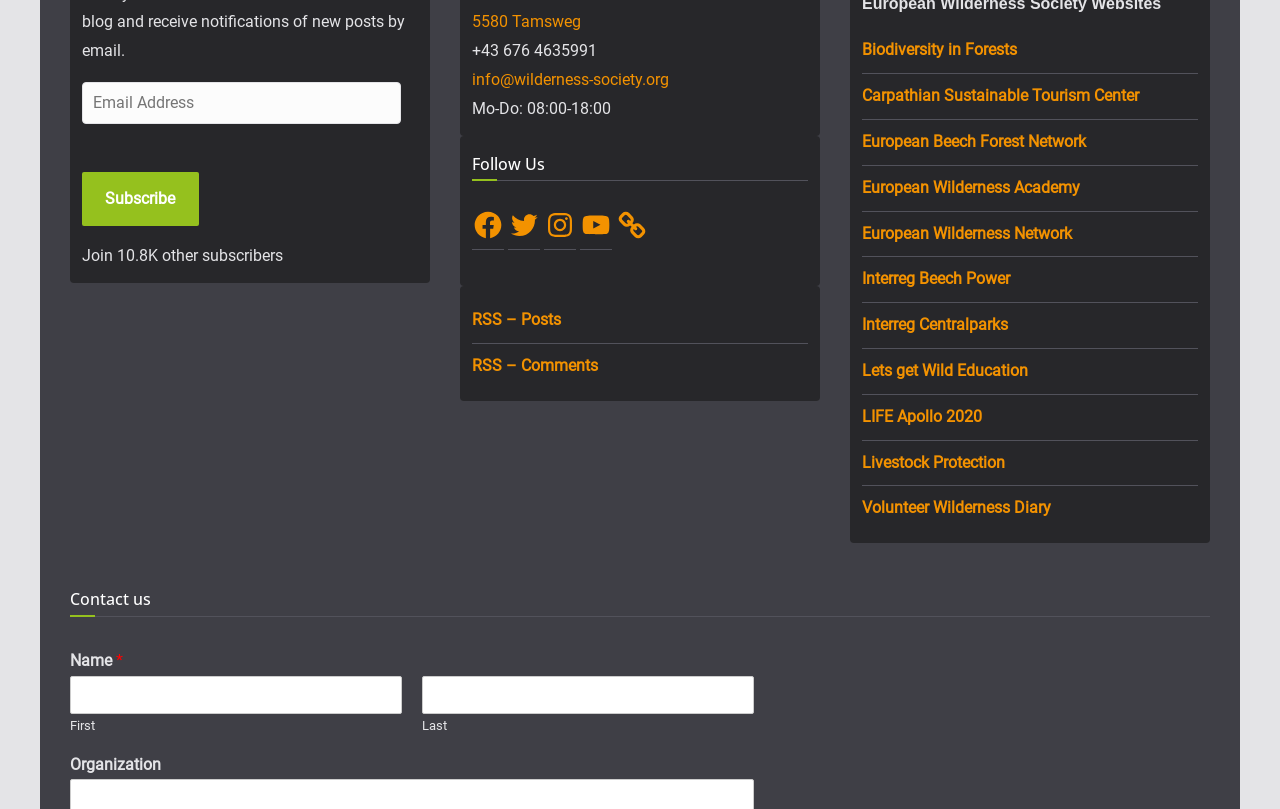Pinpoint the bounding box coordinates of the clickable element needed to complete the instruction: "Subscribe to the newsletter". The coordinates should be provided as four float numbers between 0 and 1: [left, top, right, bottom].

[0.064, 0.213, 0.155, 0.279]